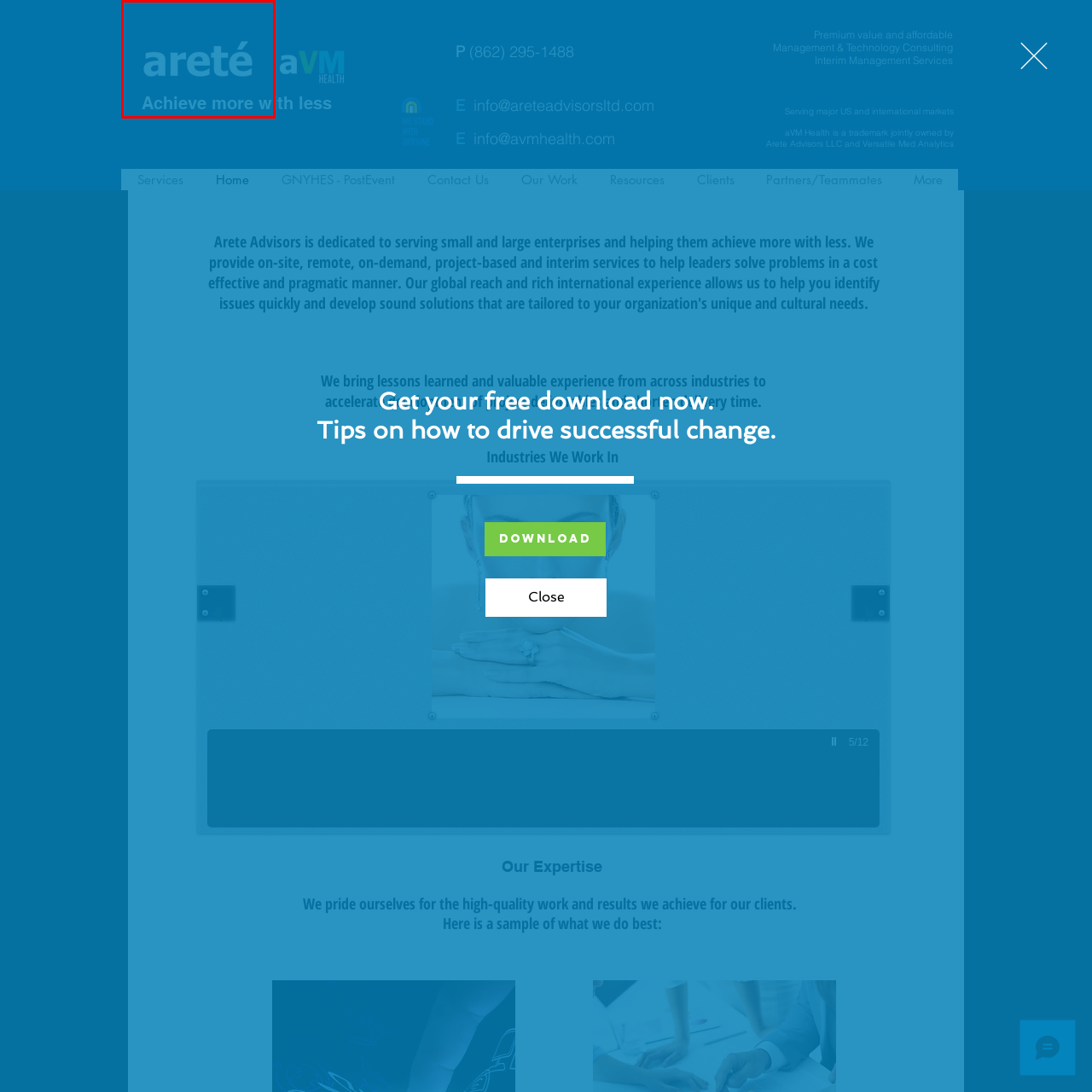Elaborate on the contents of the image highlighted by the red boundary in detail.

The image features a prominent display of the word "areté" in a soft, muted font, set against a vibrant blue background. Below, the phrase "Achieve more with less" subtly reinforces the theme of optimizing resources and effectiveness. This design conveys a professional and inspirational tone, aligning with the ethos of Arete Advisors, a management and technology consulting firm. The overall aesthetic reflects the company's commitment to delivering premium value while maintaining affordability in their services, aimed at helping clients navigate complex challenges efficiently.